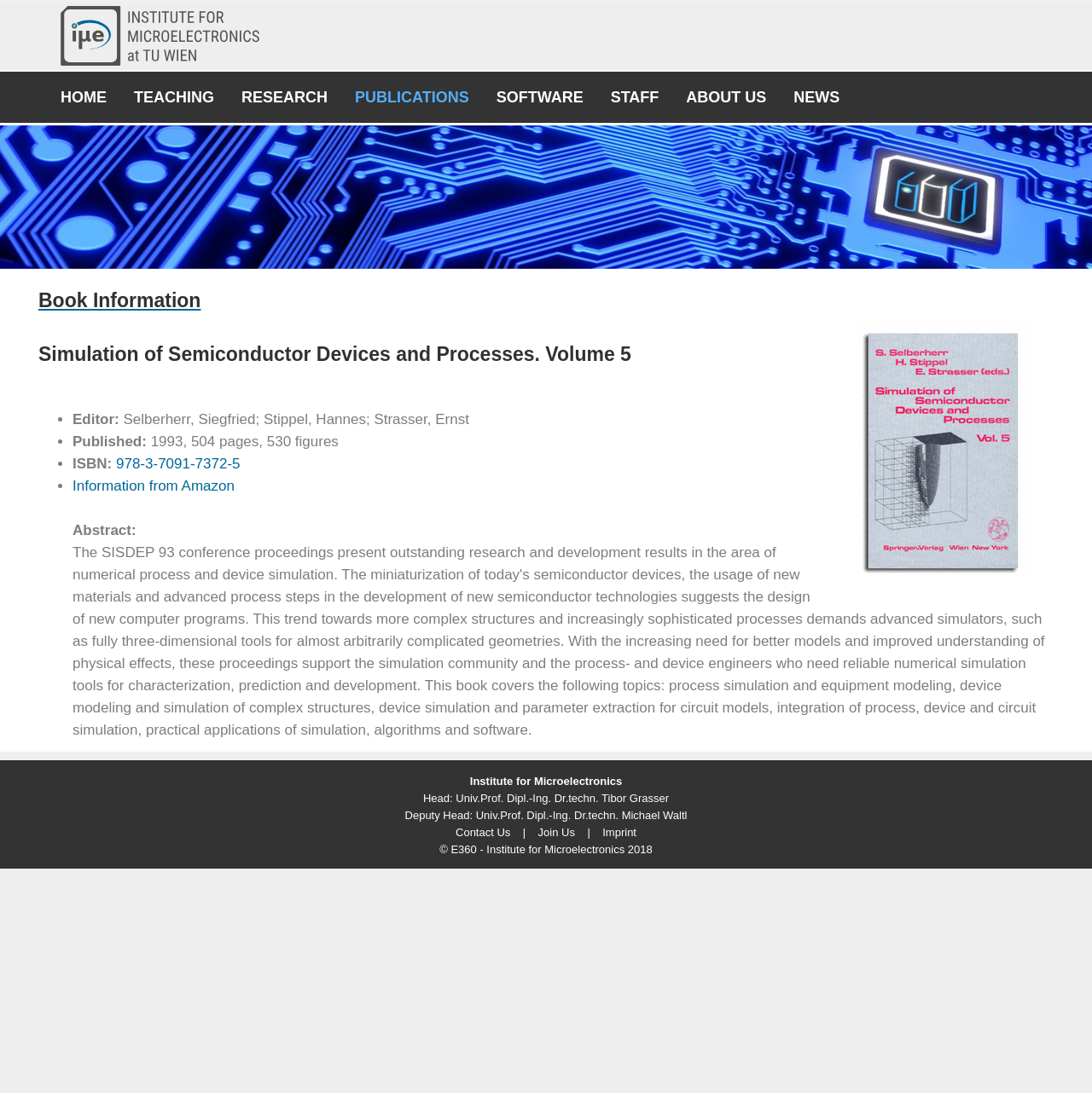Specify the bounding box coordinates of the region I need to click to perform the following instruction: "View book information". The coordinates must be four float numbers in the range of 0 to 1, i.e., [left, top, right, bottom].

[0.035, 0.265, 0.965, 0.285]